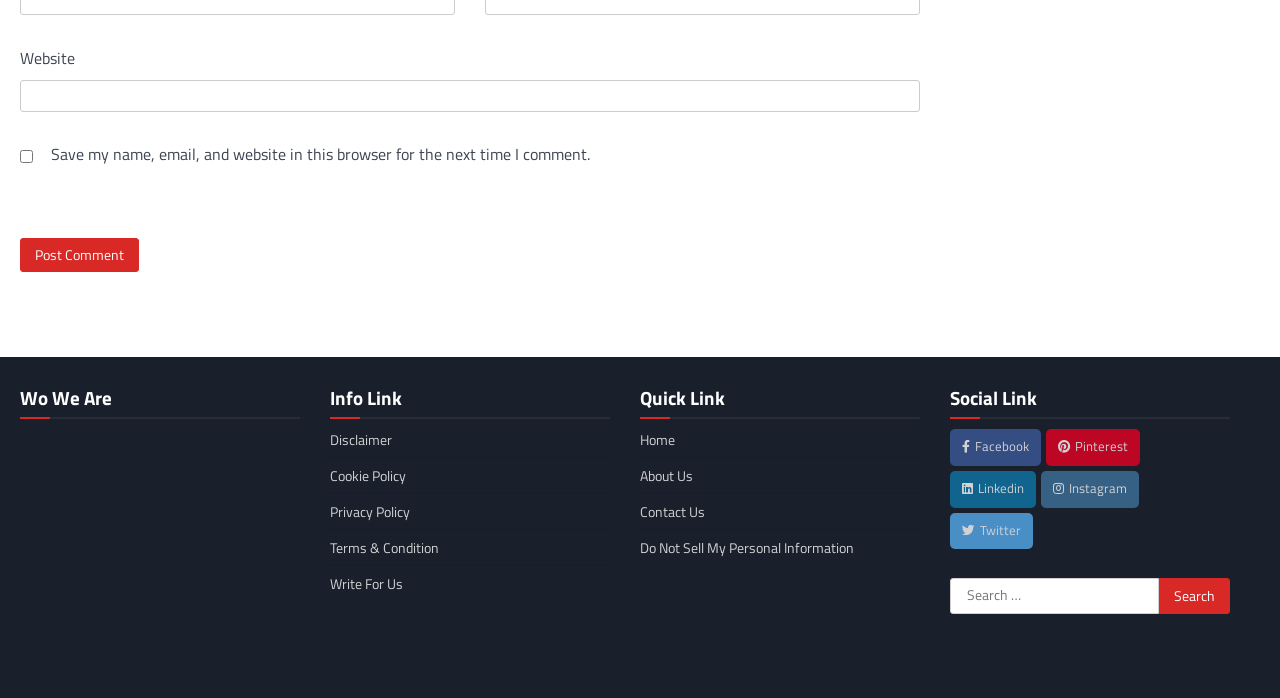Based on the provided description, "parent_node: Wo We Are", find the bounding box of the corresponding UI element in the screenshot.

[0.016, 0.943, 0.231, 0.977]